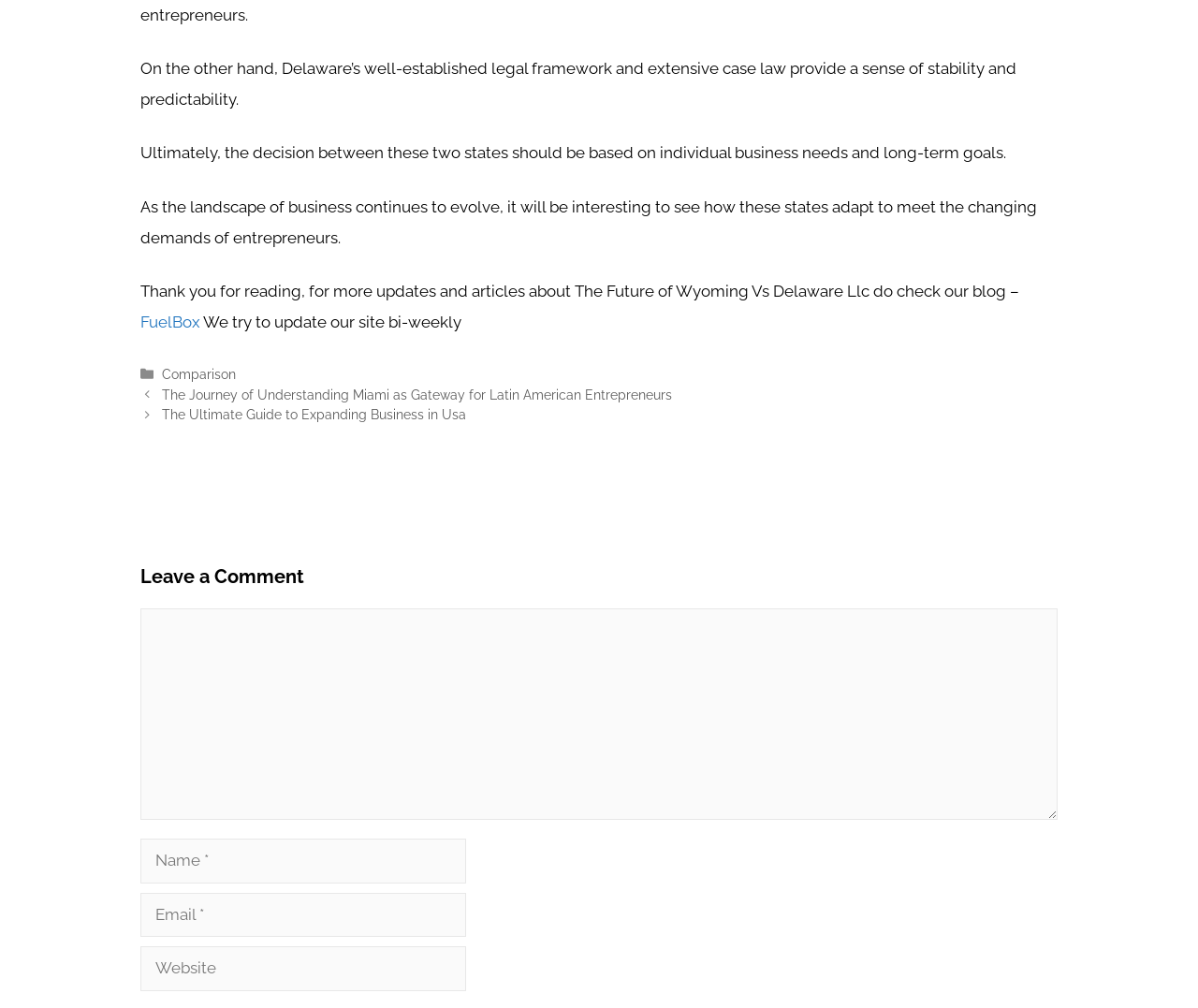Given the element description "parent_node: Comment name="comment"" in the screenshot, predict the bounding box coordinates of that UI element.

[0.117, 0.603, 0.883, 0.813]